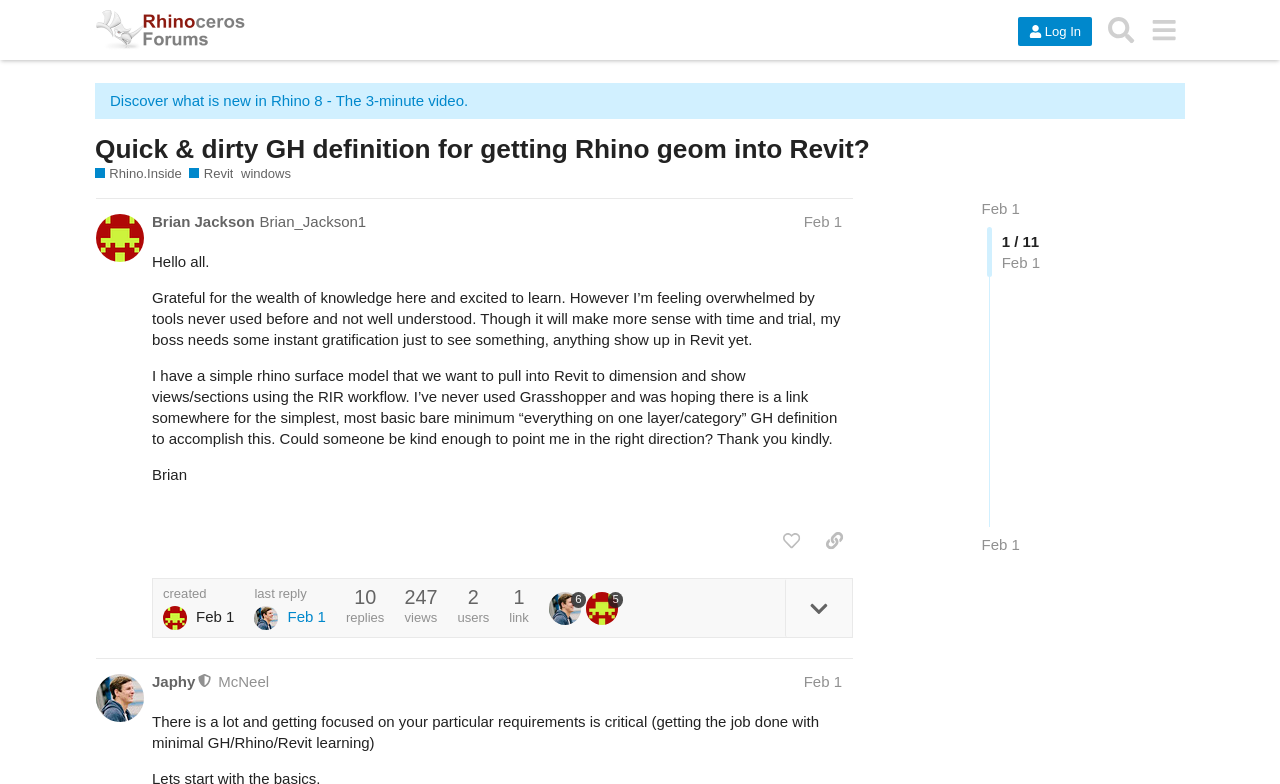Please identify the bounding box coordinates of the area I need to click to accomplish the following instruction: "Log in to the forum".

[0.795, 0.022, 0.853, 0.059]